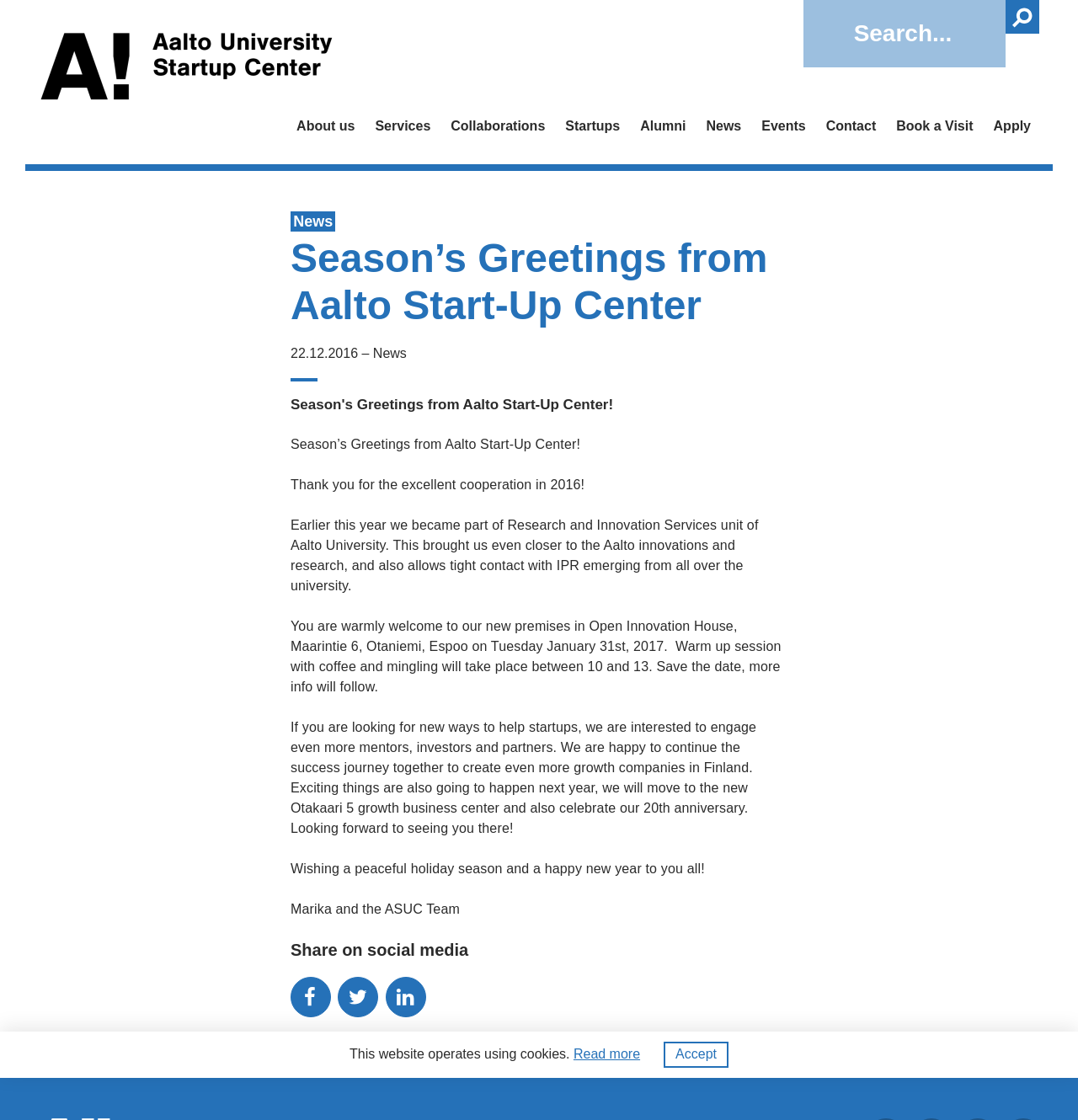Determine the bounding box coordinates of the clickable region to carry out the instruction: "Visit Aalto Startup Center".

[0.031, 0.018, 0.312, 0.097]